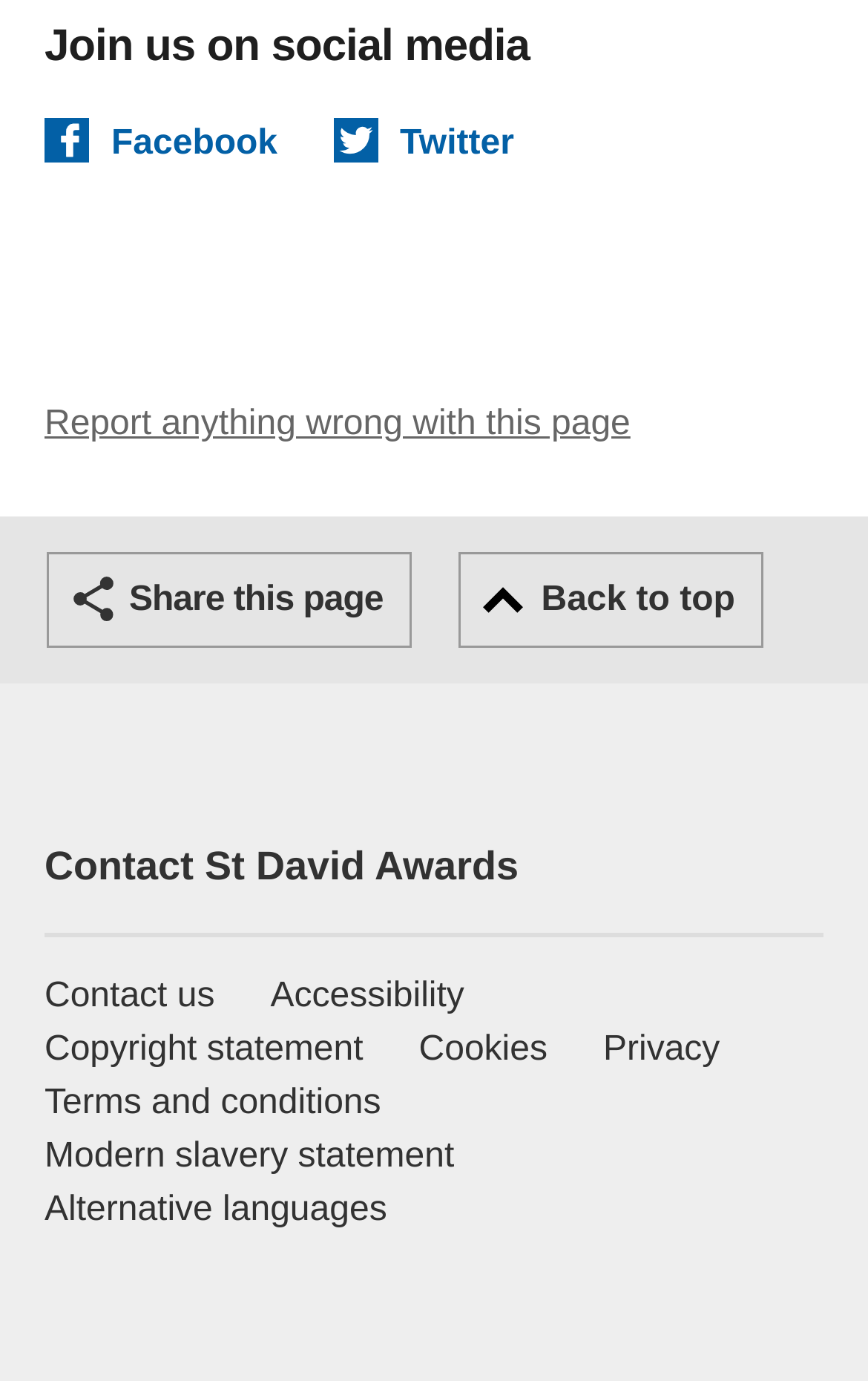Locate the bounding box coordinates of the region to be clicked to comply with the following instruction: "Contact St David Awards". The coordinates must be four float numbers between 0 and 1, in the form [left, top, right, bottom].

[0.051, 0.607, 0.598, 0.646]